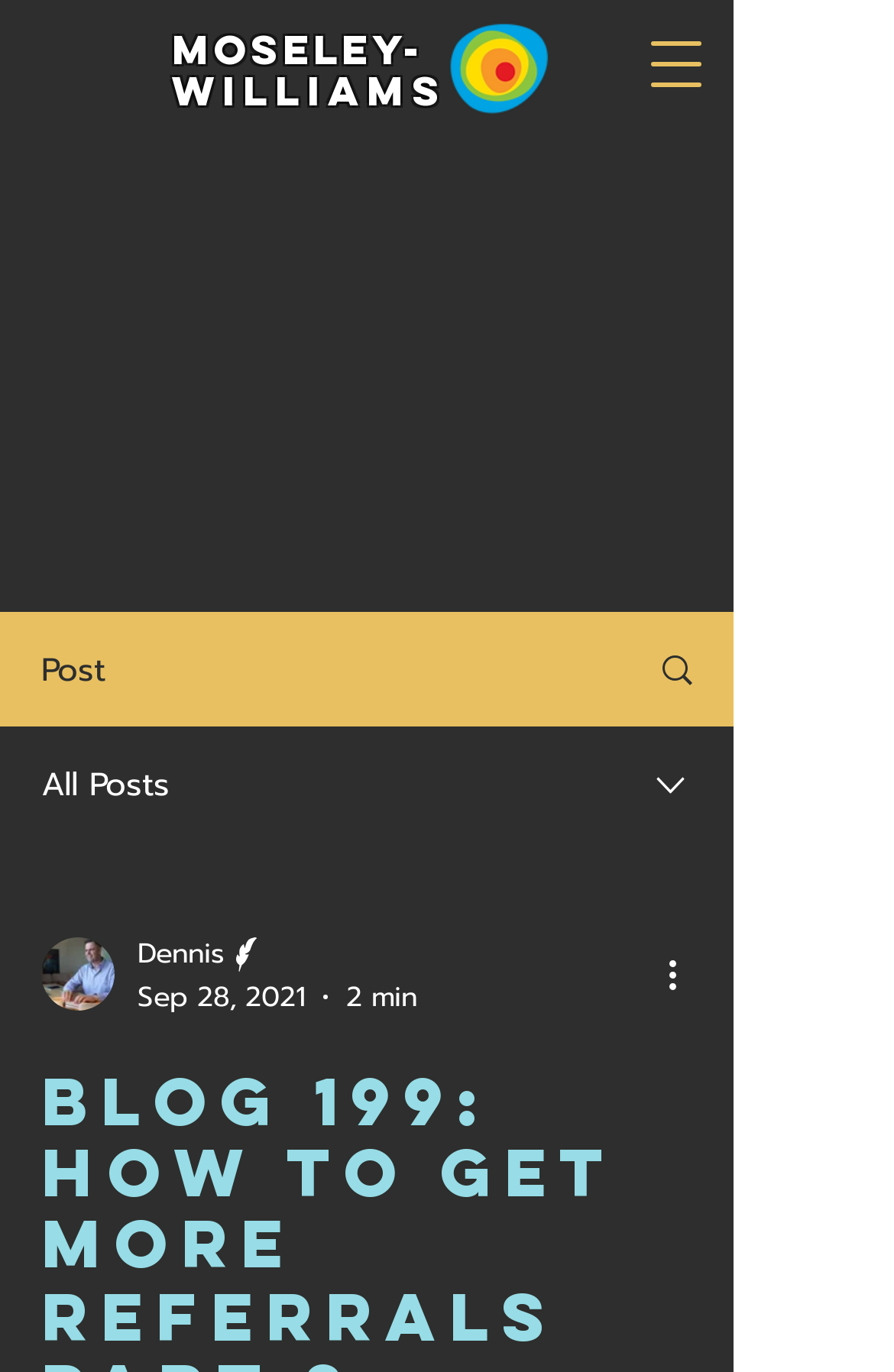Provide the bounding box coordinates of the HTML element described by the text: "Dennis".

[0.154, 0.679, 0.467, 0.711]